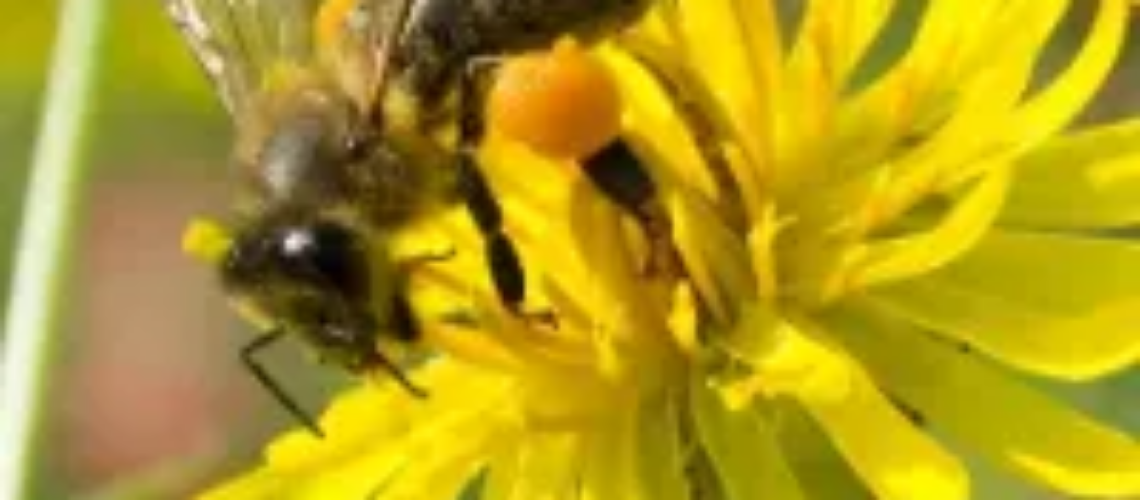Elaborate on the various elements present in the image.

A close-up image of a native bee alighting on a vibrant yellow flower, showcasing the intricate details of the bee's fuzzy body and pollen-carrying sacs. The bright petals of the flower contrast beautifully with the bee, emphasizing the essential role of pollinators in the ecosystem. This image highlights the relationship between bees and flowering plants, illustrating a critical aspect of biodiversity and the importance of planting pollinator-friendly flora. The visual serves as a reminder of the delicate balance that sustains both pollinators and their habitats.